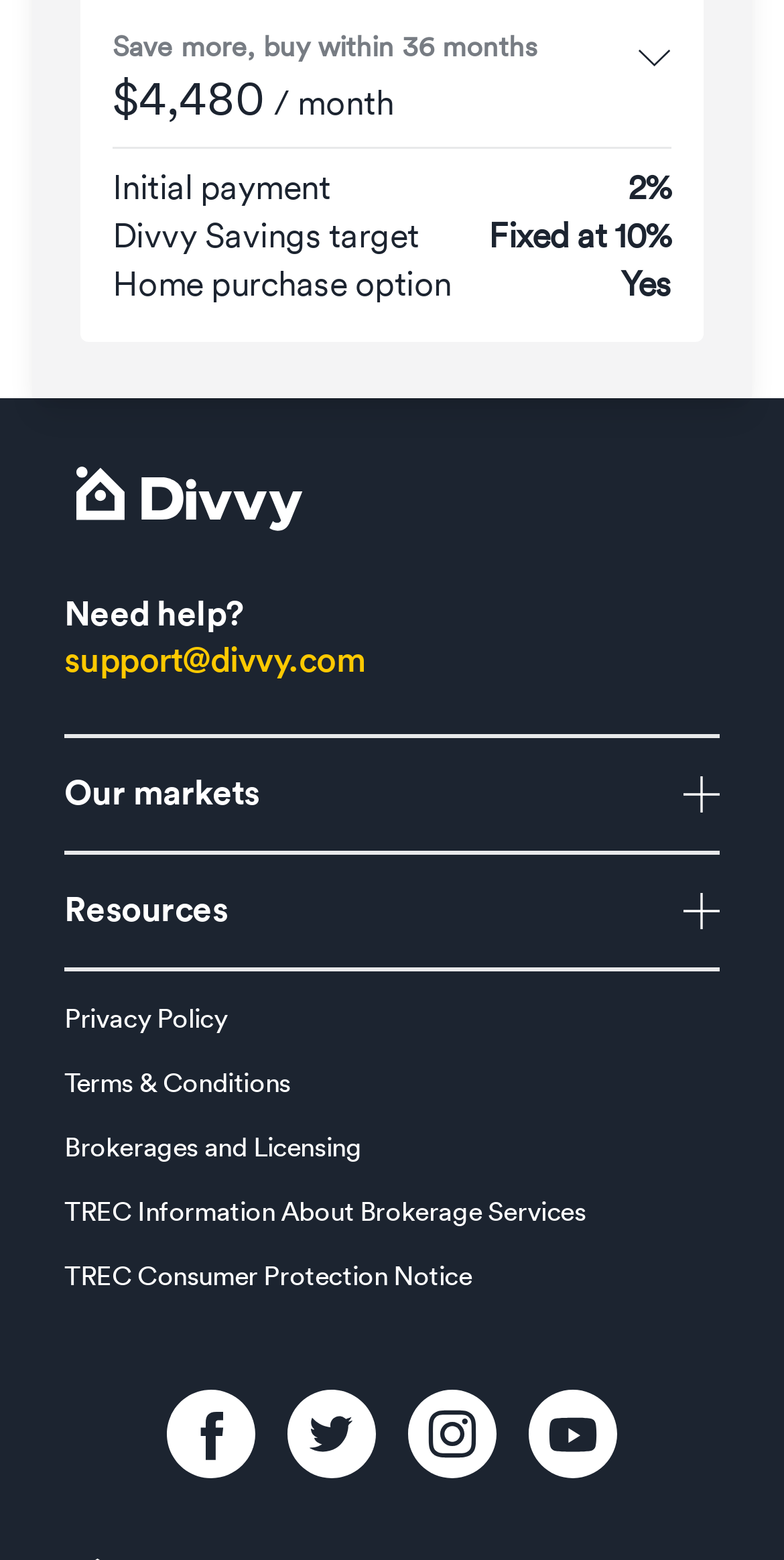Identify the bounding box coordinates of the clickable region necessary to fulfill the following instruction: "Visit the Facebook page". The bounding box coordinates should be four float numbers between 0 and 1, i.e., [left, top, right, bottom].

[0.213, 0.89, 0.326, 0.947]